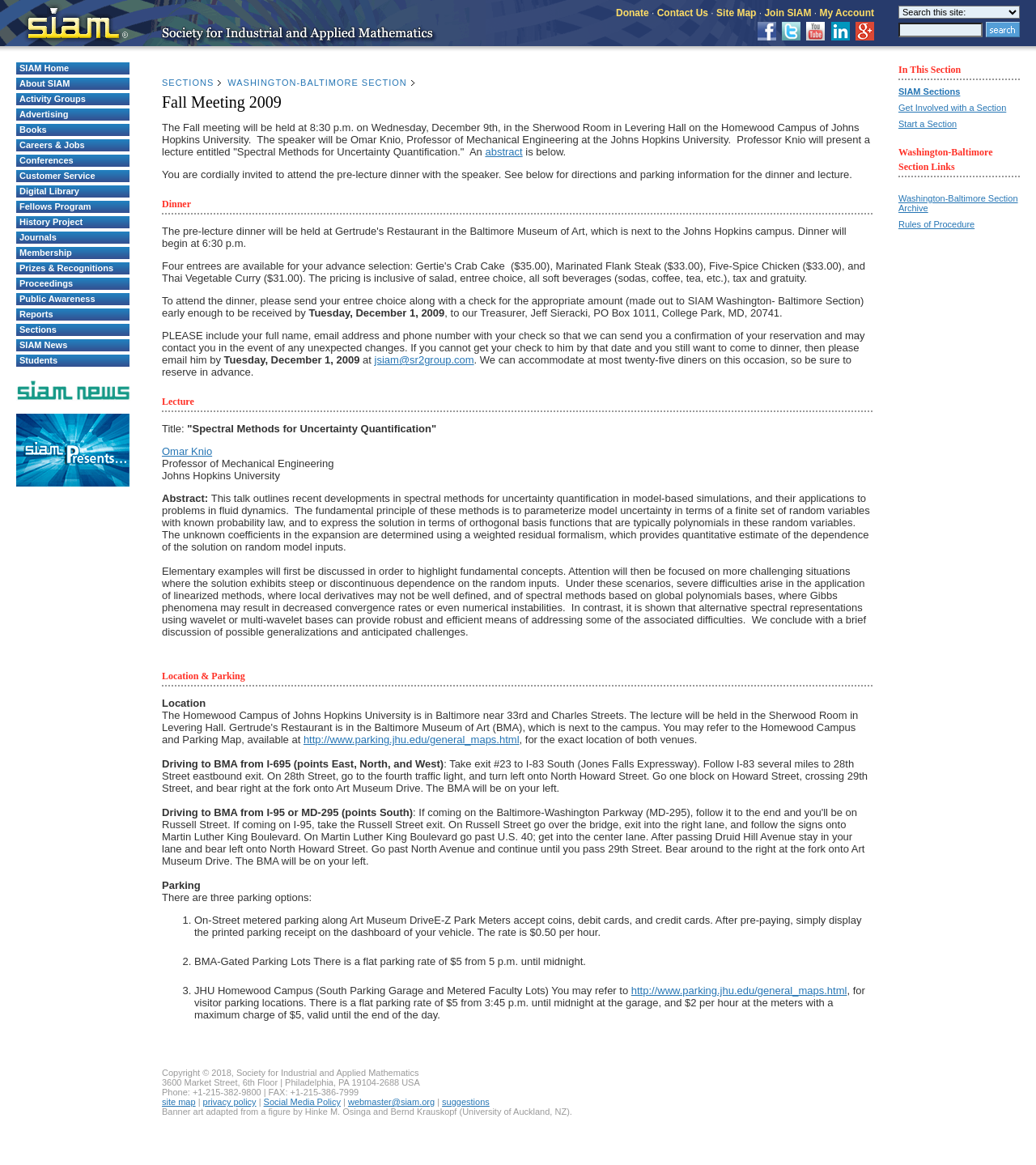Answer the question in one word or a short phrase:
What is the parking rate at the BMA-Gated Parking Lots?

$5